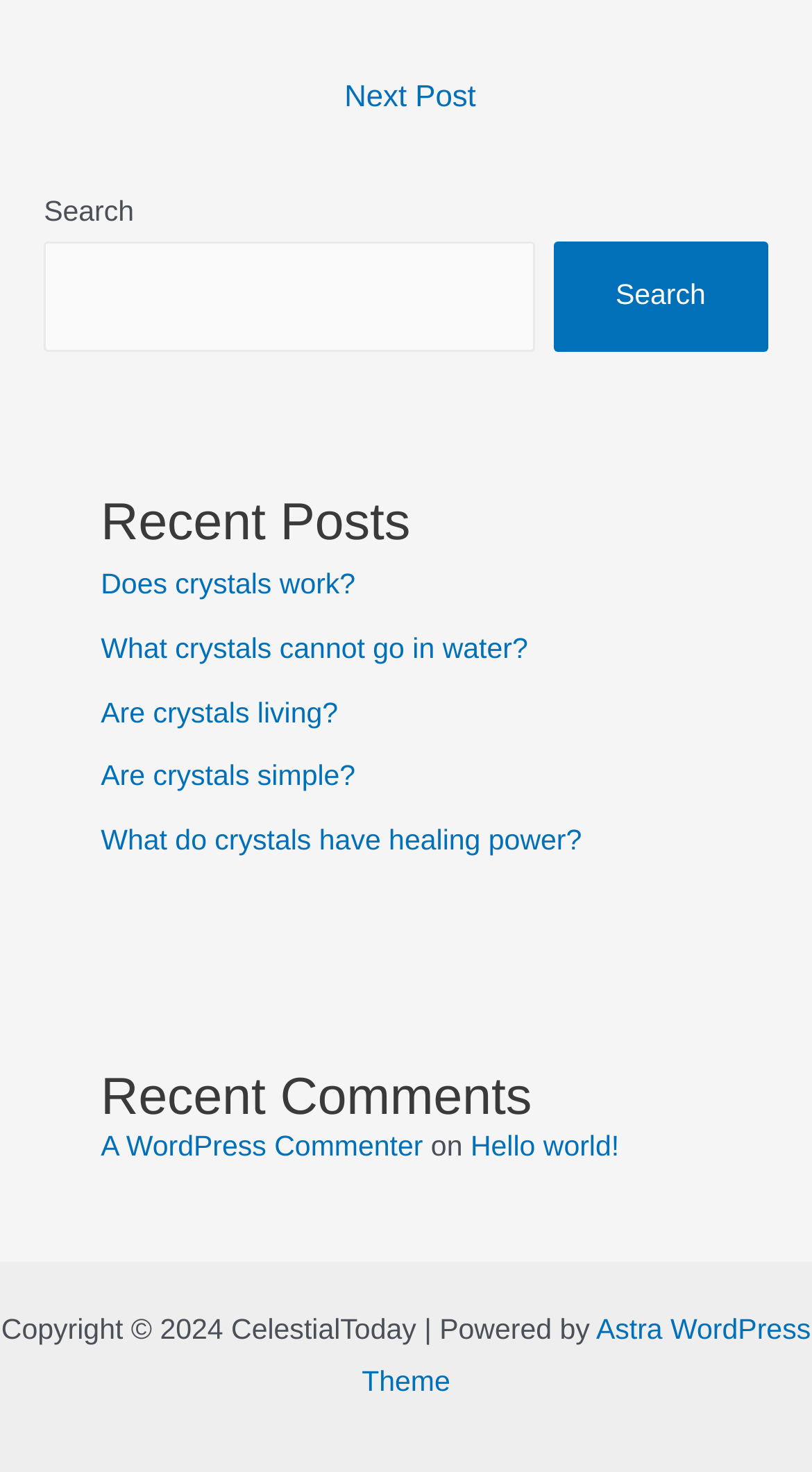What is the theme of the website?
From the details in the image, answer the question comprehensively.

I found the theme of the website by looking at the footer section, where it says 'Powered by Astra WordPress Theme'.